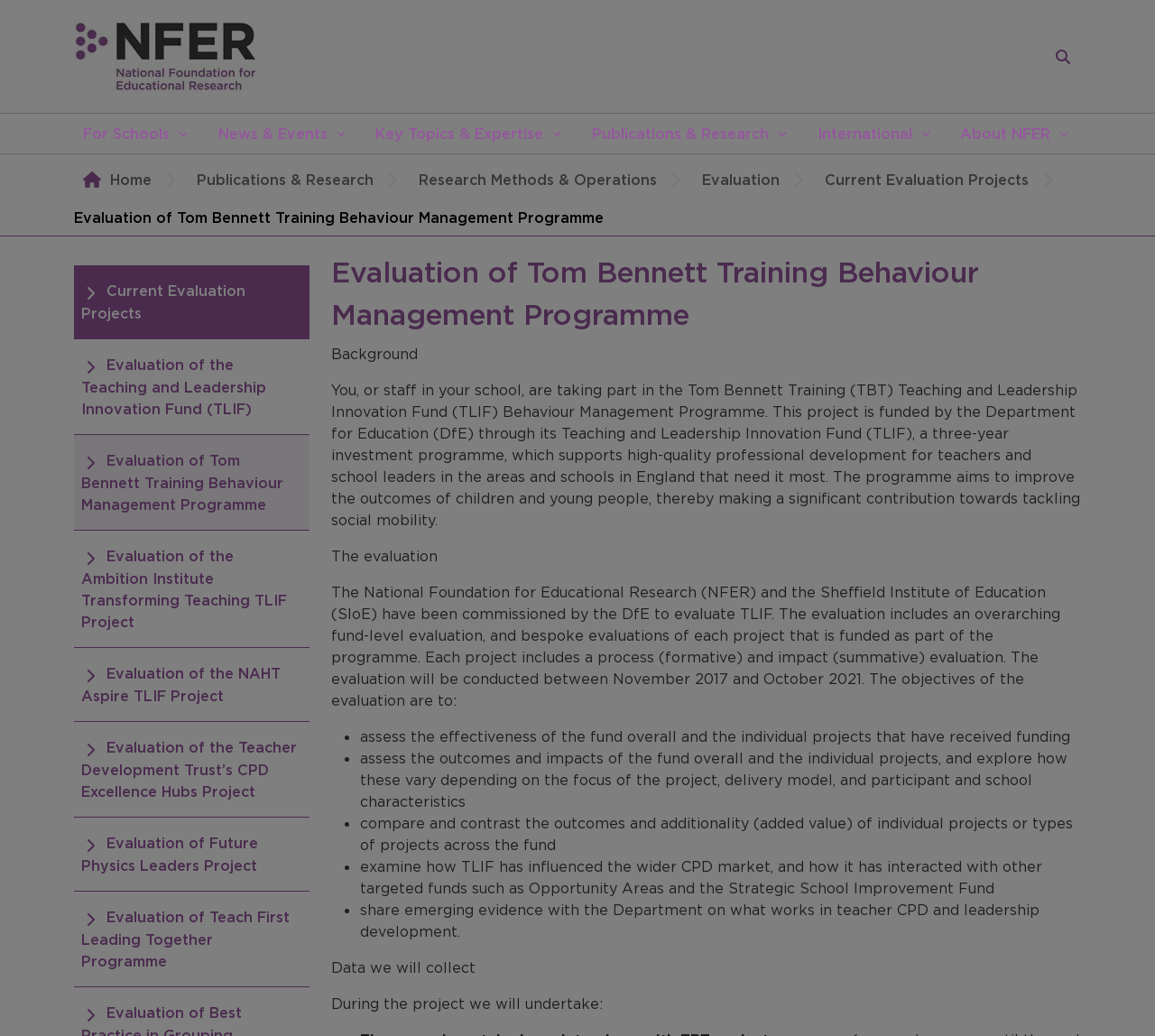Find the bounding box coordinates of the element you need to click on to perform this action: 'Go to 'For Schools''. The coordinates should be represented by four float values between 0 and 1, in the format [left, top, right, bottom].

[0.072, 0.118, 0.147, 0.139]